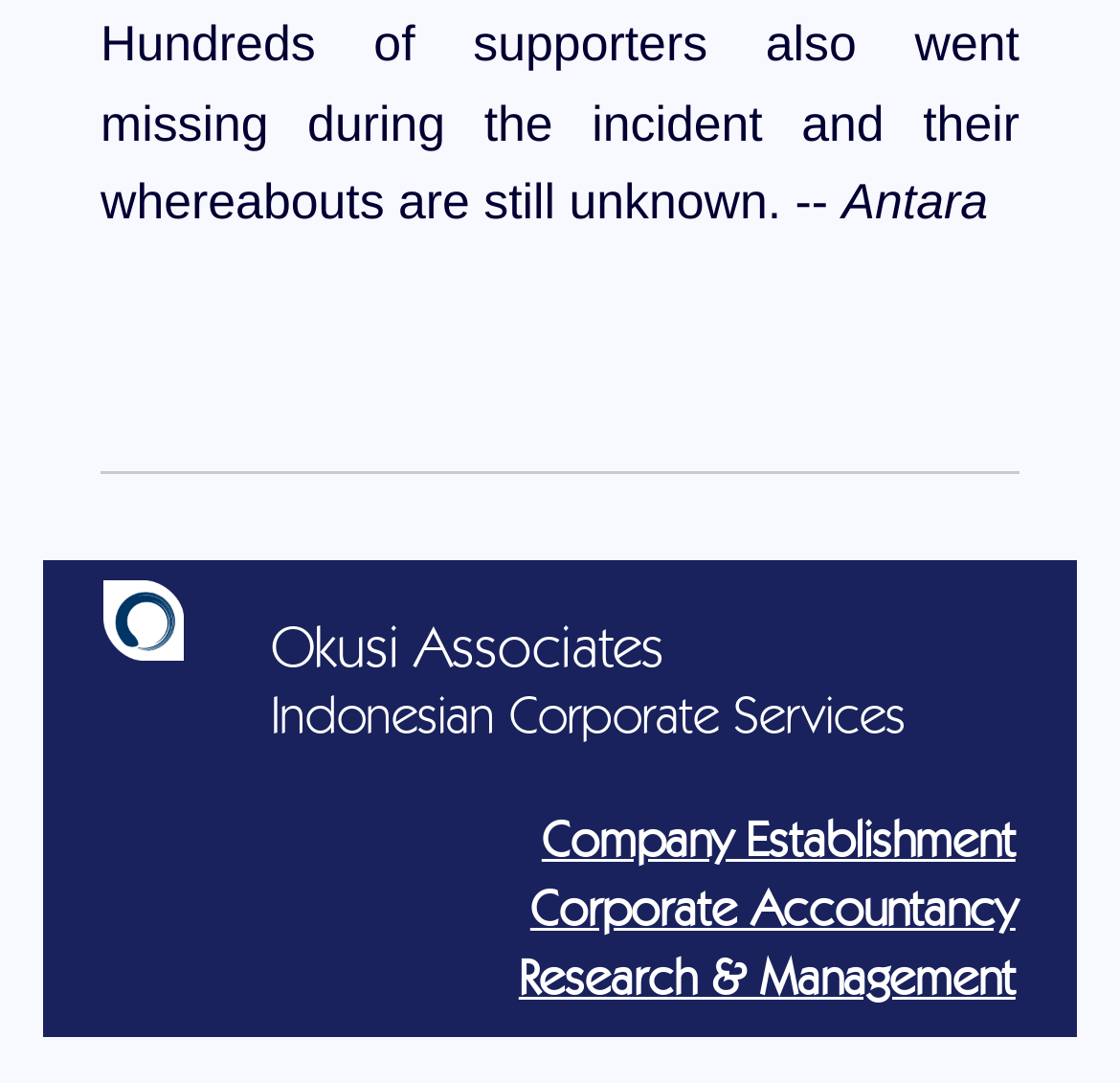What is the company name?
Please provide a comprehensive answer based on the visual information in the image.

The company name can be found in the static text element 'Okusi Associates - Jakarta - Batam - Bali' which is a complementary element, and also in the image element 'Okusi Associates logo'.